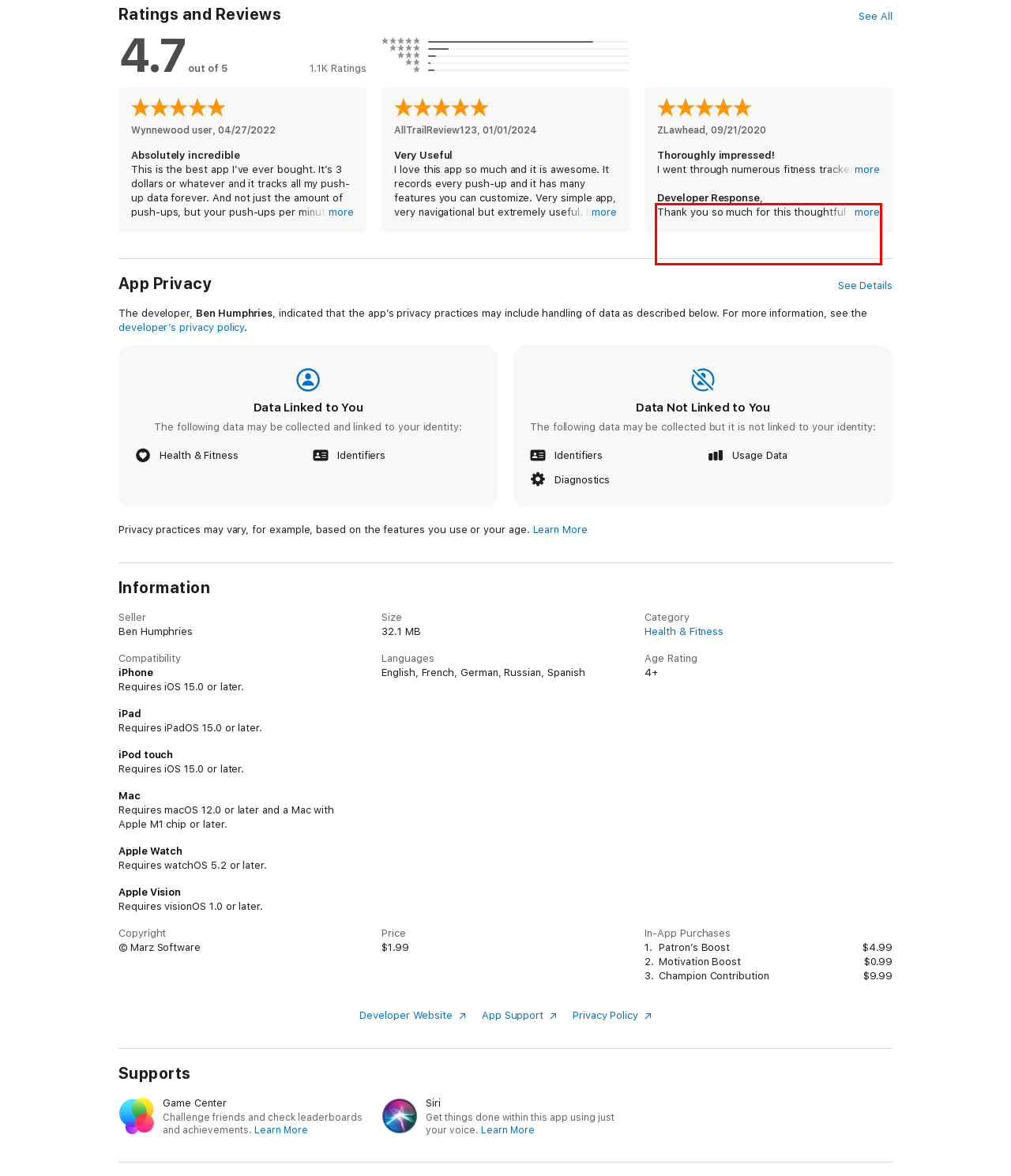Review the screenshot of the webpage and recognize the text inside the red rectangle bounding box. Provide the extracted text content.

Thank you so much for this thoughtful review! I'm really happy that you are finding that app useful, and I really appreciate the positive feedback.